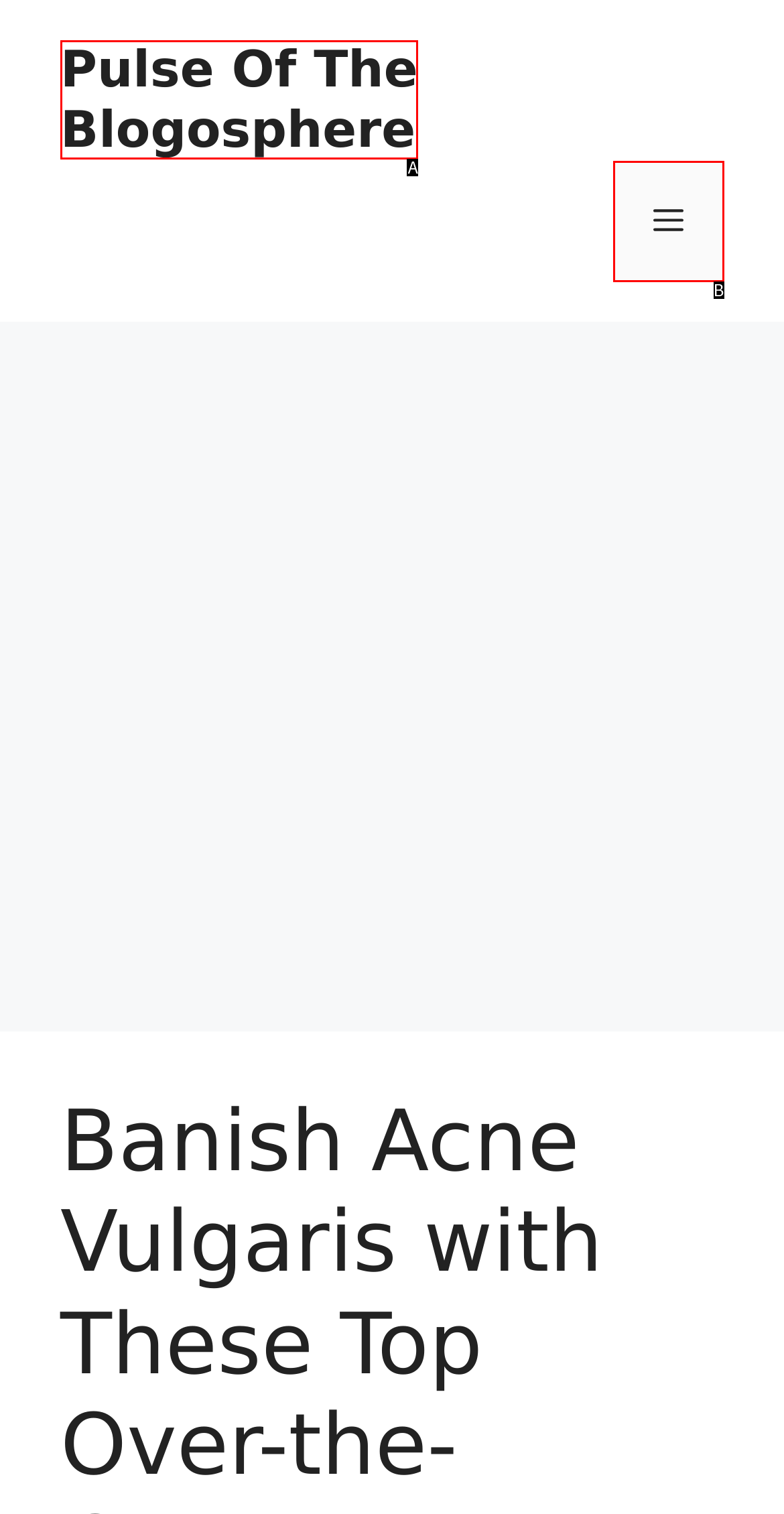Which option best describes: Pulse Of The Blogosphere
Respond with the letter of the appropriate choice.

A